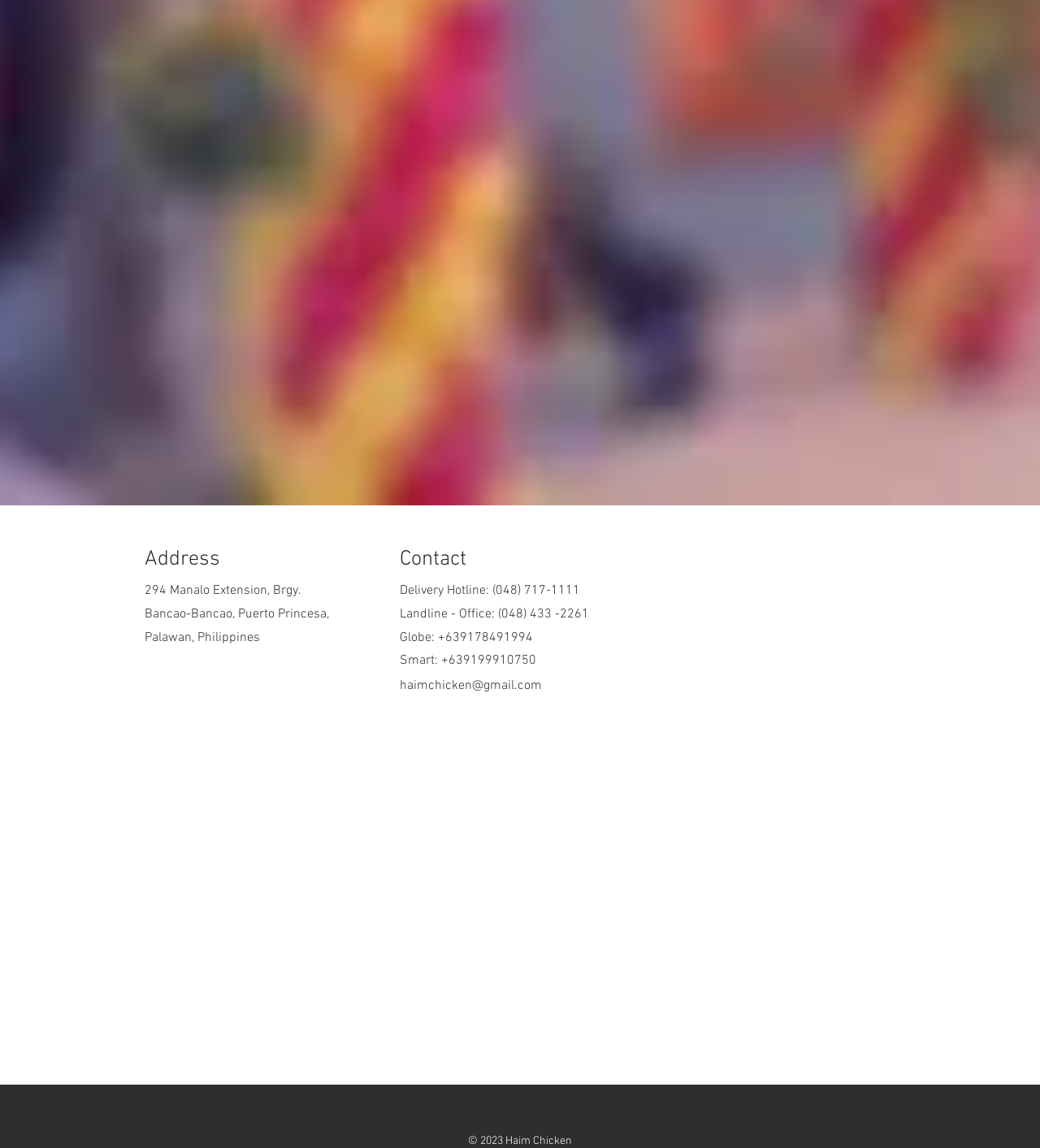Pinpoint the bounding box coordinates for the area that should be clicked to perform the following instruction: "Send an email".

[0.384, 0.591, 0.521, 0.605]